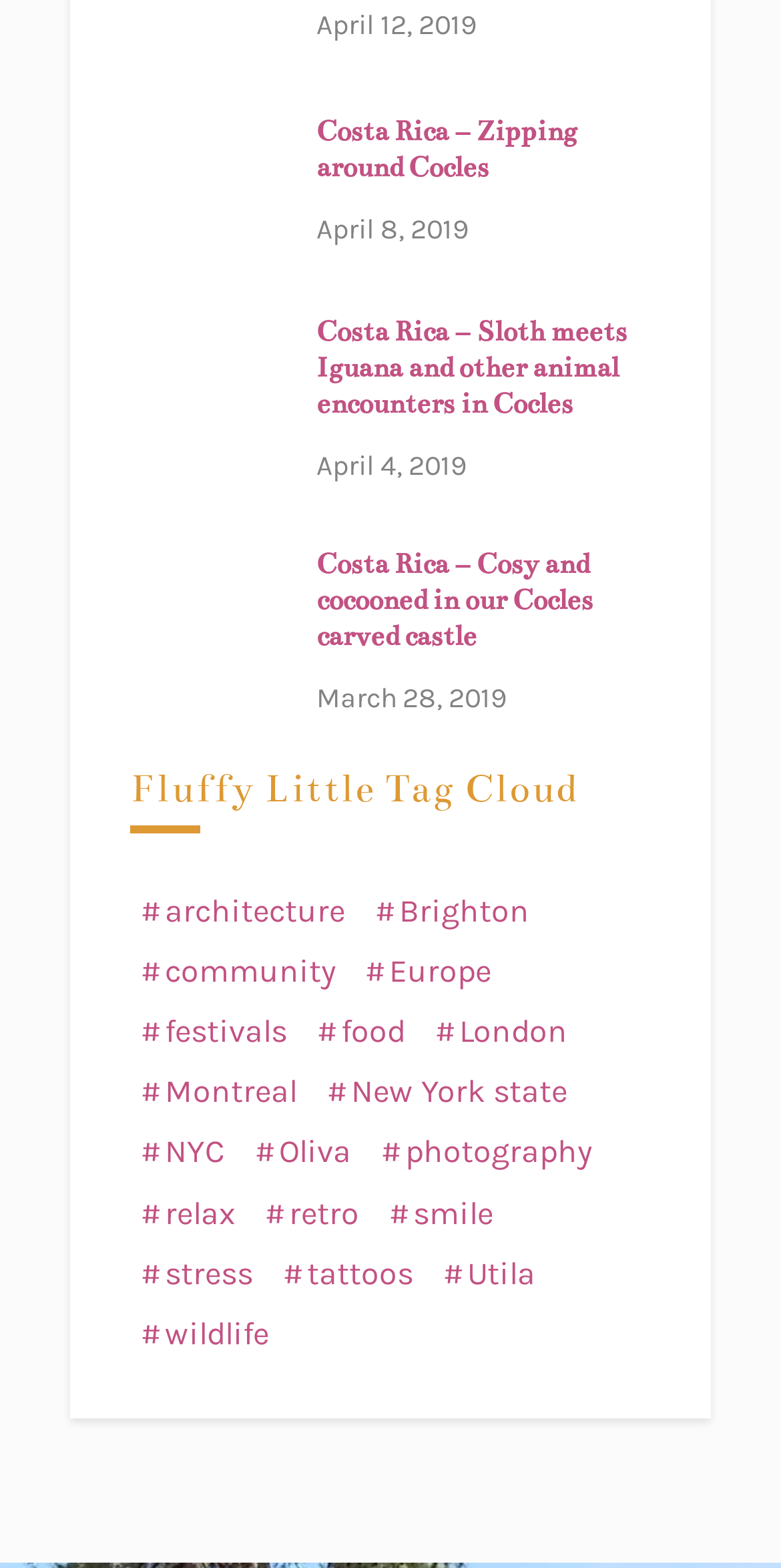Find the bounding box coordinates of the area to click in order to follow the instruction: "View the post about Costa Rica – Sloth meets Iguana and other animal encounters in Cocles".

[0.405, 0.2, 0.803, 0.268]